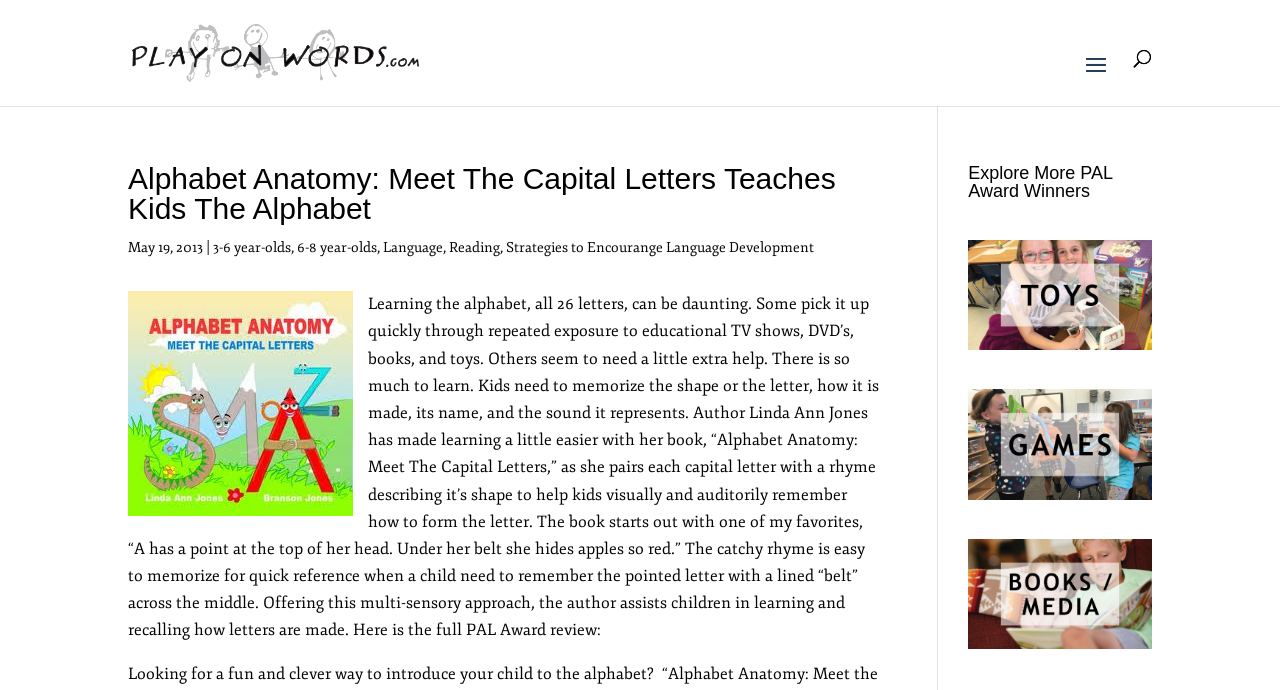Give a short answer using one word or phrase for the question:
What is the age range of children targeted by the book?

3-6 and 6-8 year-olds